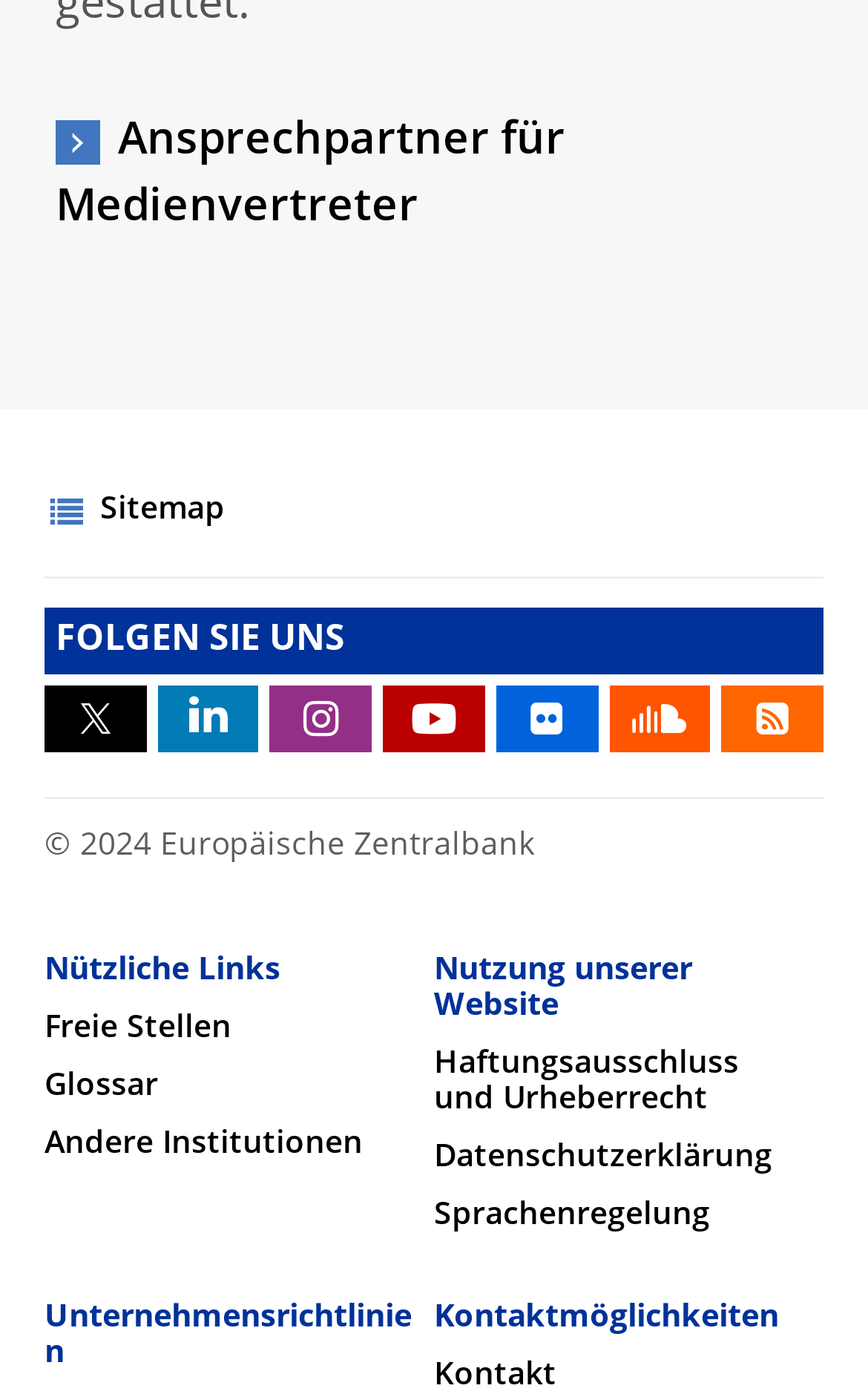Answer the question in a single word or phrase:
What is the year of copyright?

2024